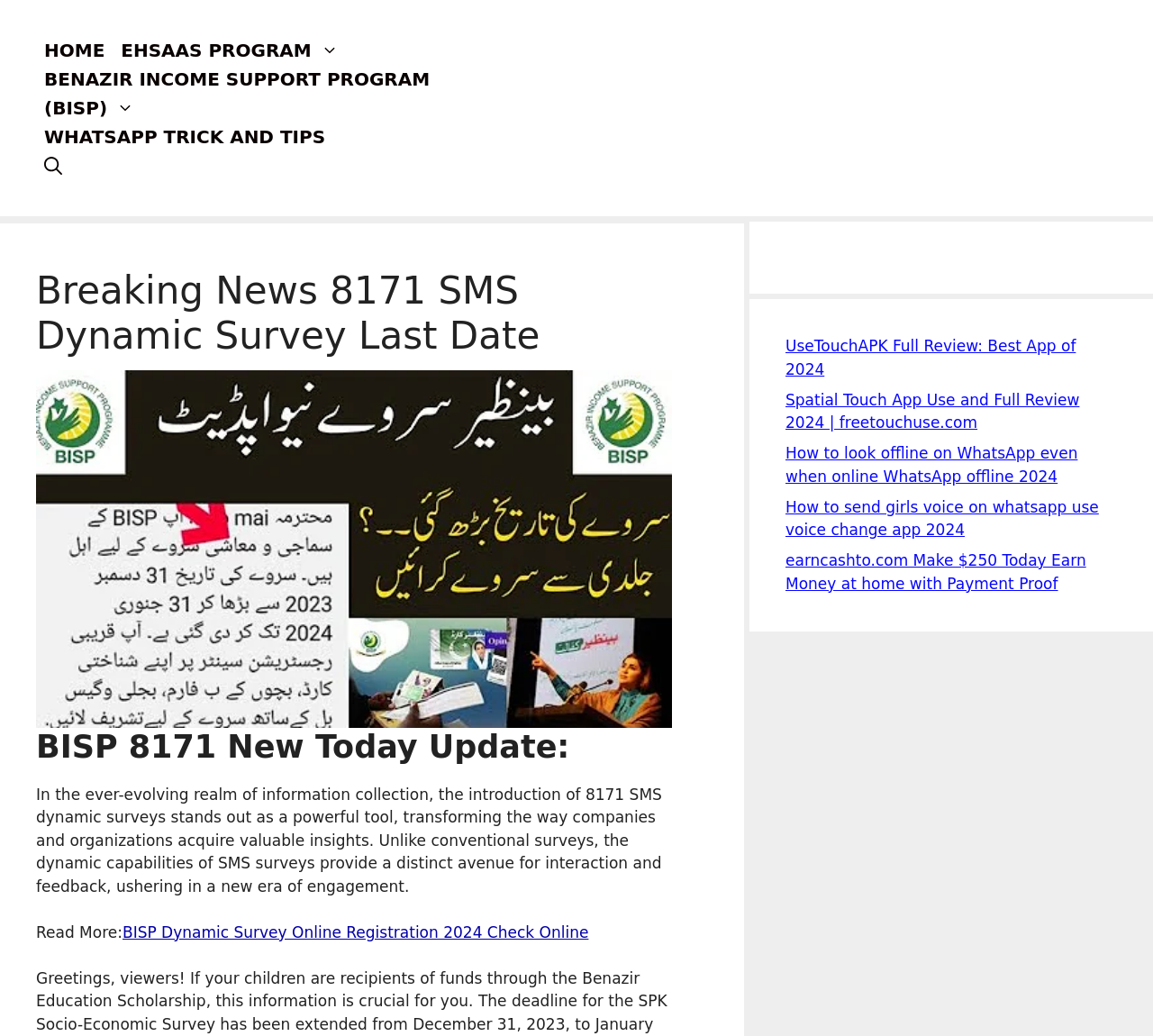From the given element description: "Home", find the bounding box for the UI element. Provide the coordinates as four float numbers between 0 and 1, in the order [left, top, right, bottom].

[0.031, 0.035, 0.098, 0.063]